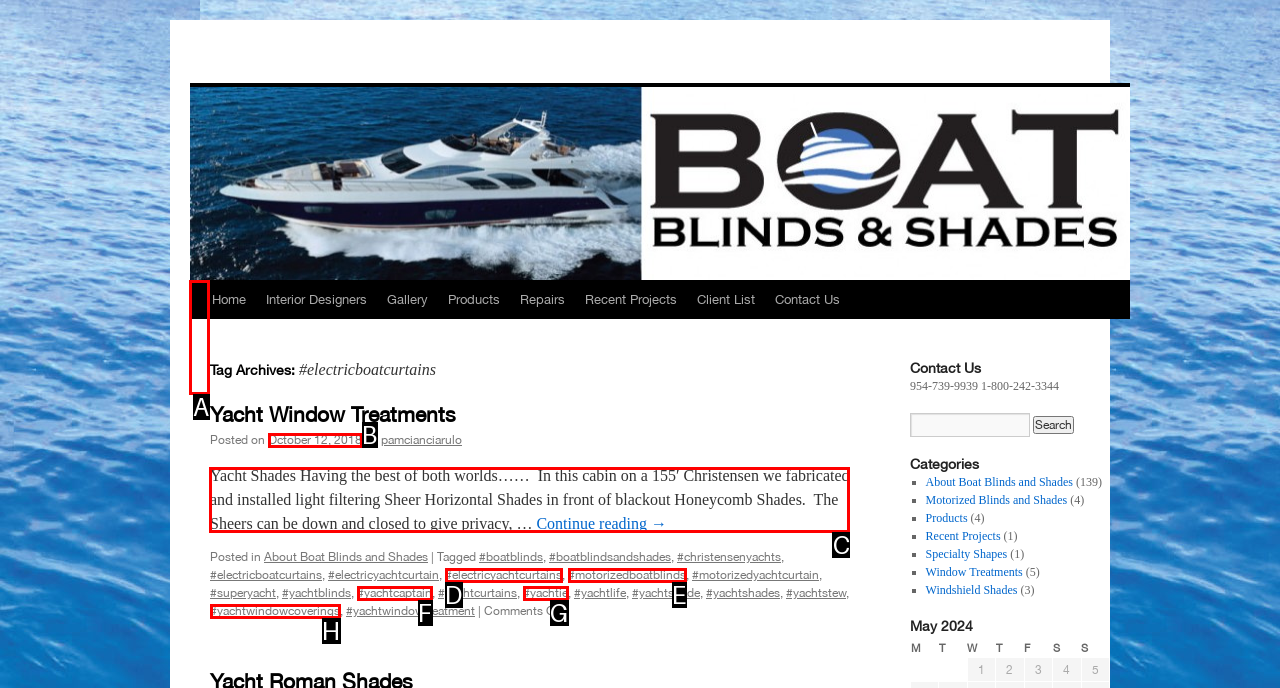Tell me which letter corresponds to the UI element that will allow you to Read 'Yacht Shades Having the best of both worlds……'. Answer with the letter directly.

C